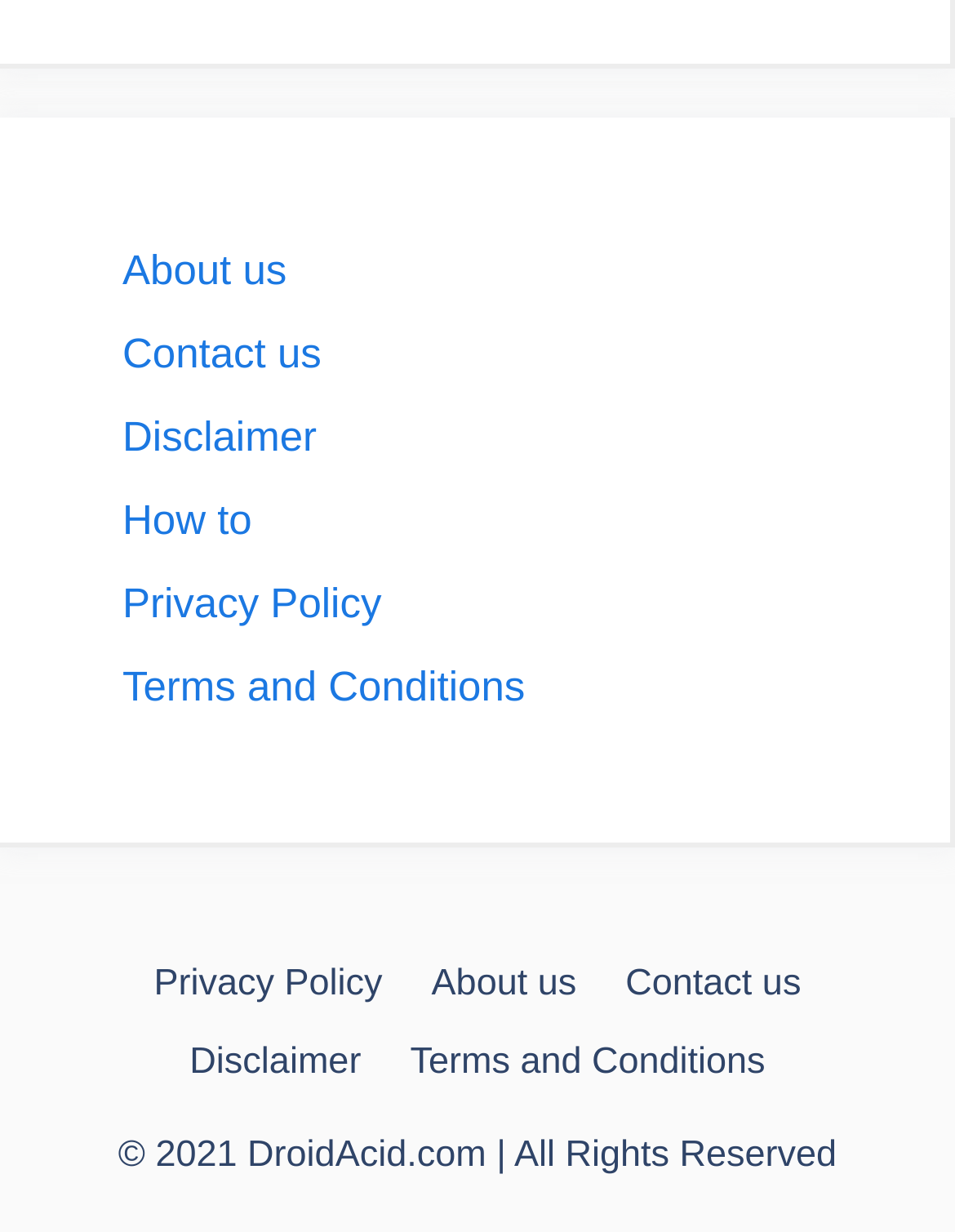What is the purpose of the links at the bottom of the webpage?
From the screenshot, supply a one-word or short-phrase answer.

Footer links